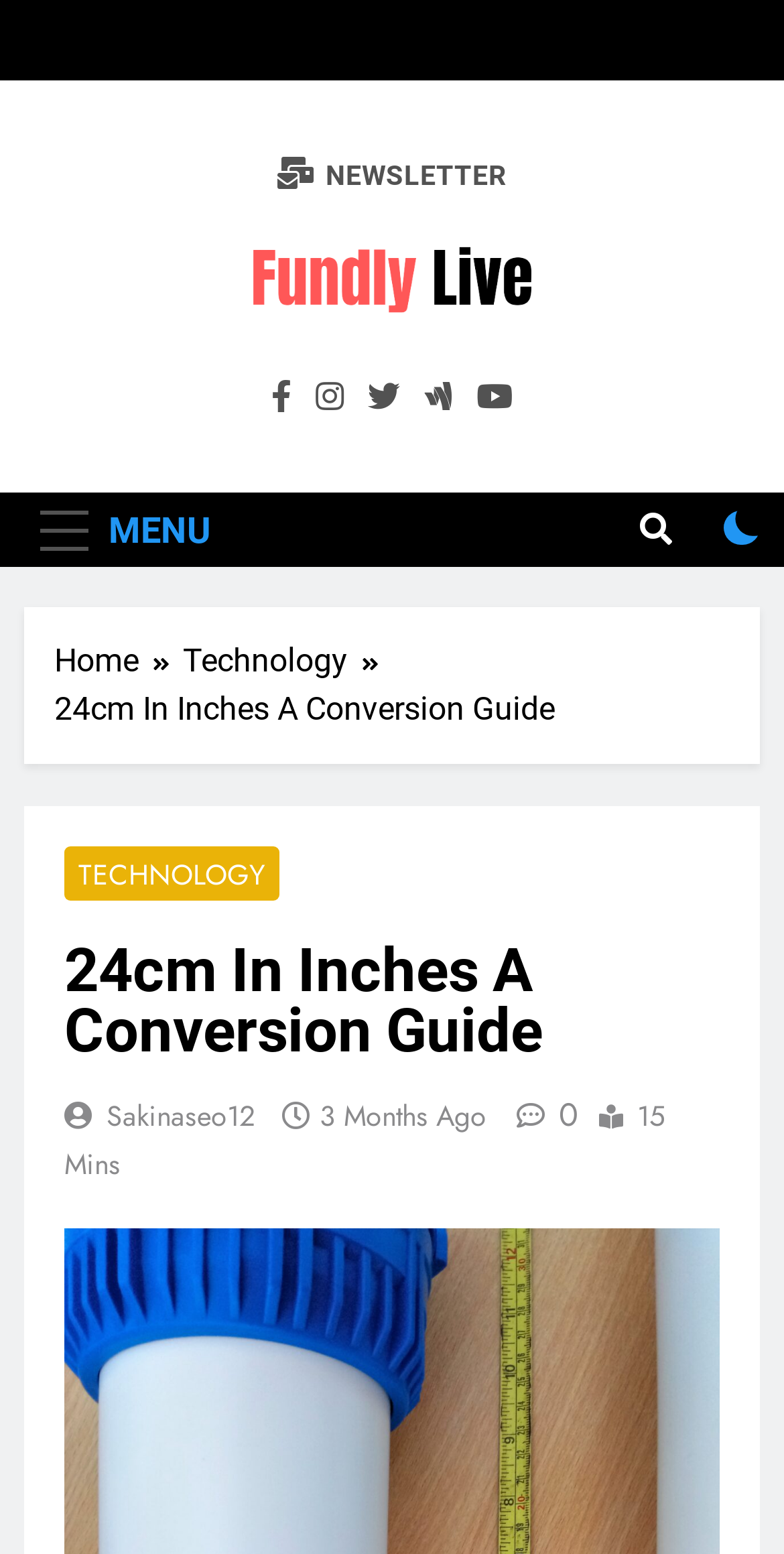Who is the author of the article?
Provide a detailed and well-explained answer to the question.

I found the author's name by looking at the link with the text 'Sakinaseo12', which is likely to be the author's name or username.